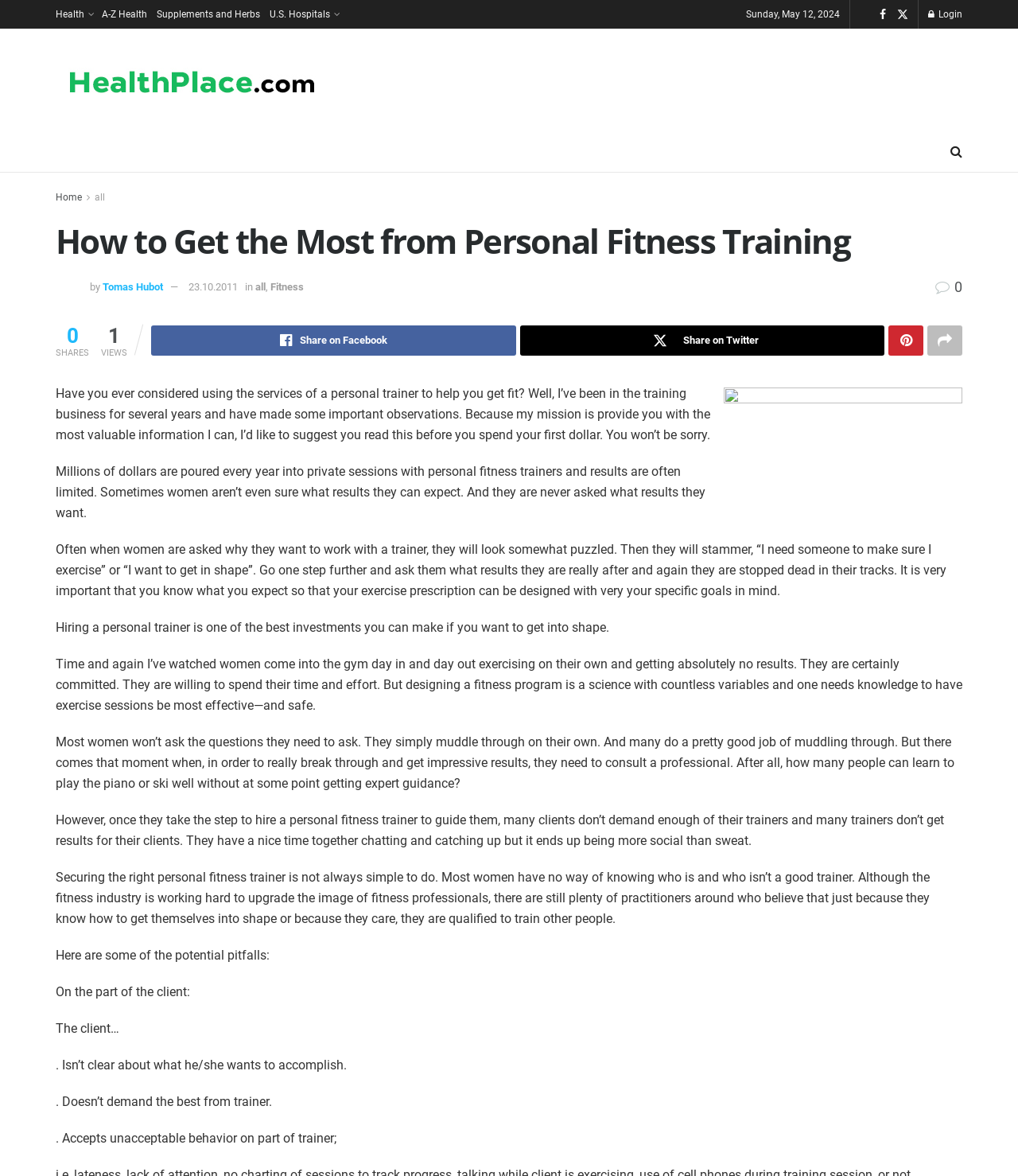What is the date of the article?
Utilize the information in the image to give a detailed answer to the question.

I found the date of the article by looking at the text '23.10.2011' which is located below the author's name 'Tomas Hubot'.